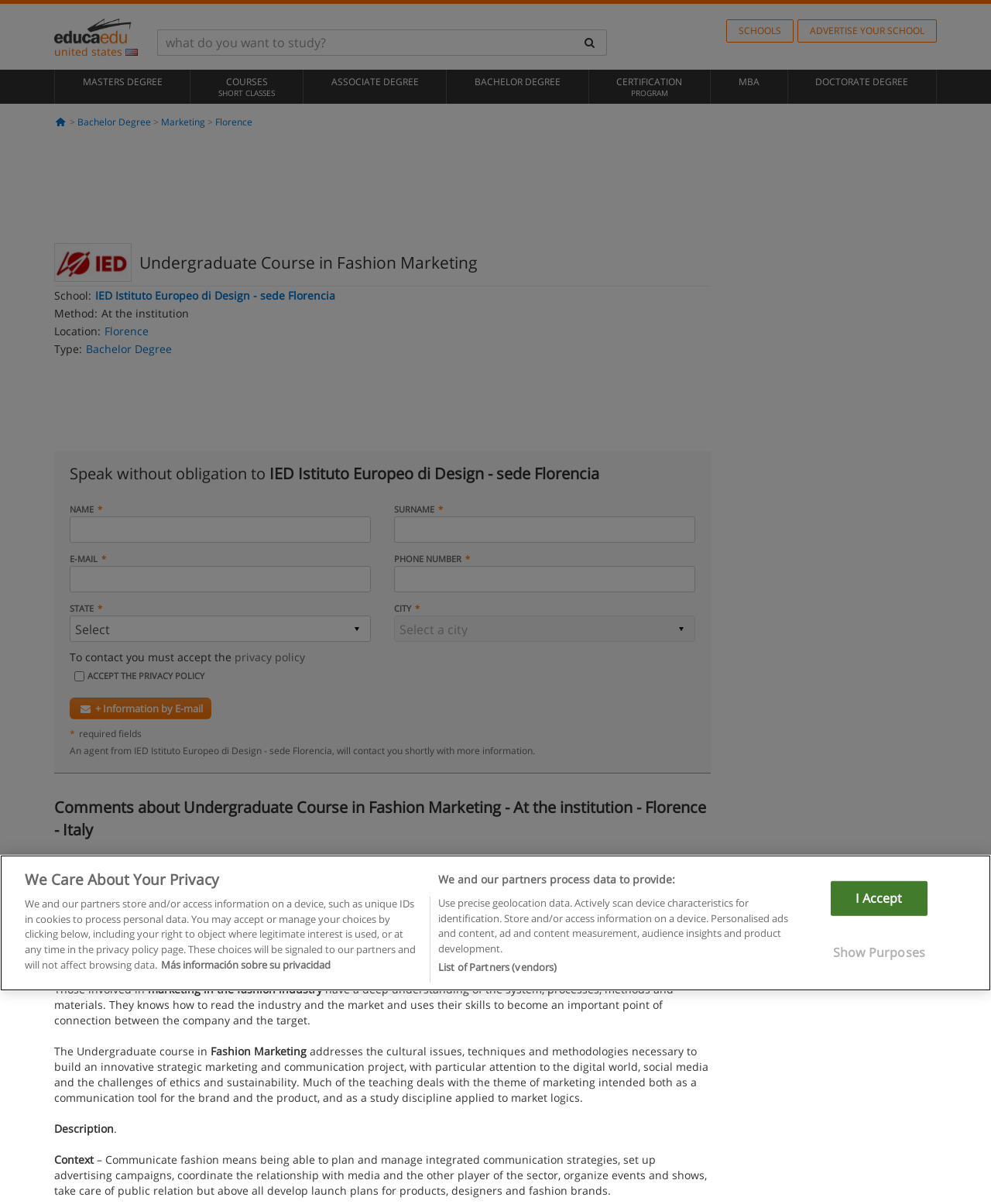Find the bounding box coordinates of the clickable area required to complete the following action: "Get more information about the Undergraduate Course in Fashion Marketing".

[0.055, 0.816, 0.68, 0.854]